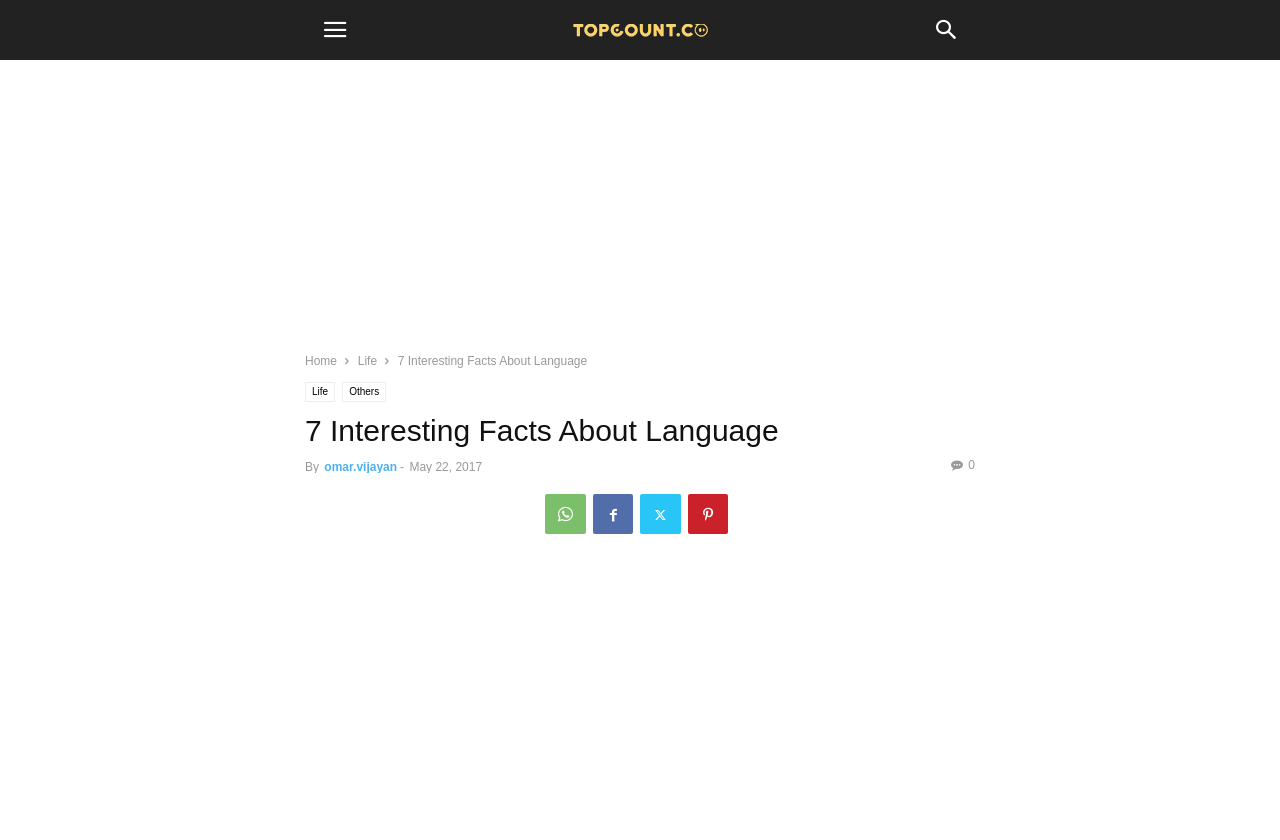Locate the bounding box coordinates of the area that needs to be clicked to fulfill the following instruction: "share article on social media". The coordinates should be in the format of four float numbers between 0 and 1, namely [left, top, right, bottom].

[0.743, 0.545, 0.762, 0.562]